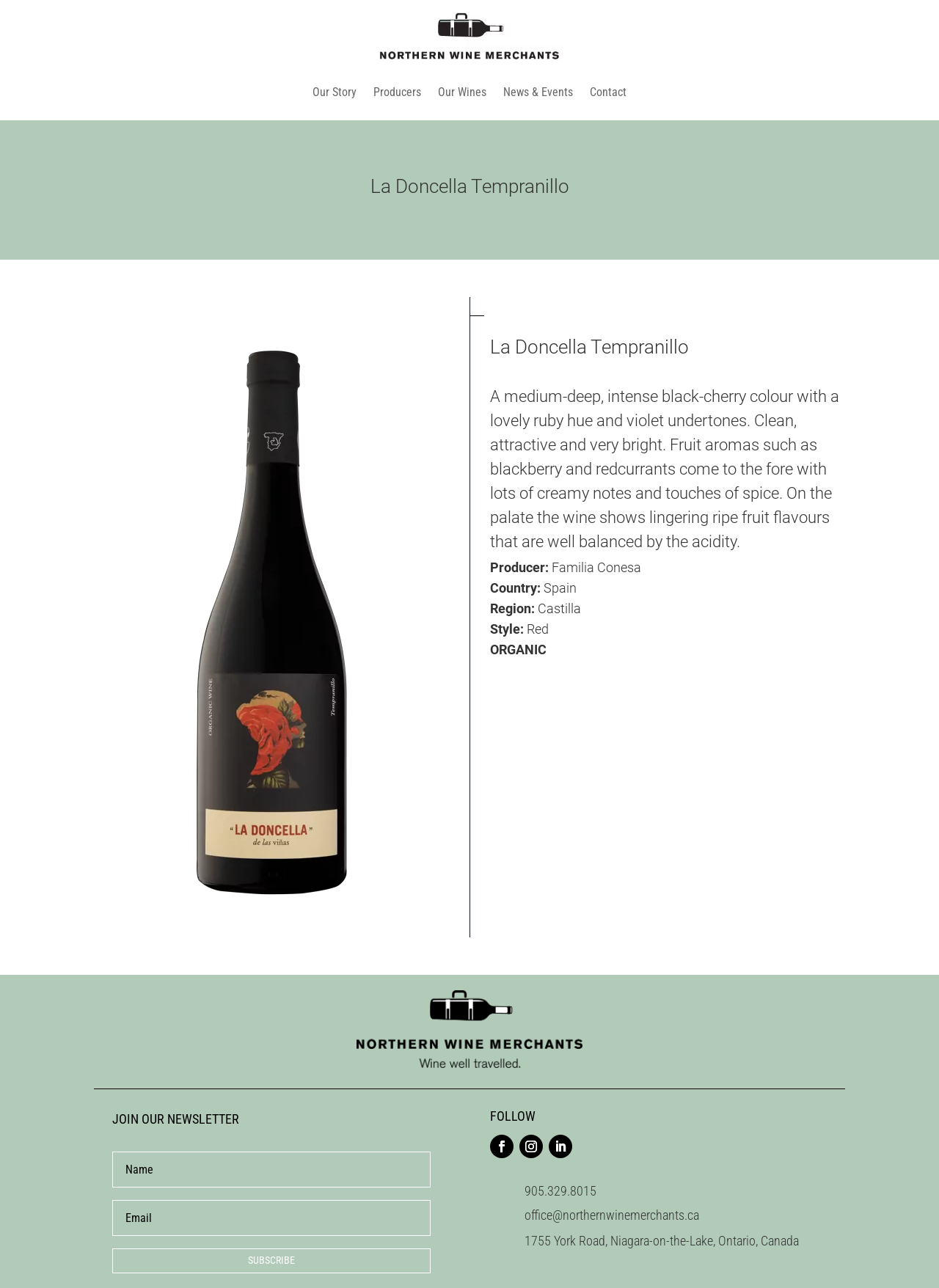Answer the question briefly using a single word or phrase: 
What is the phone number of Northern Wine Merchants?

905.329.8015